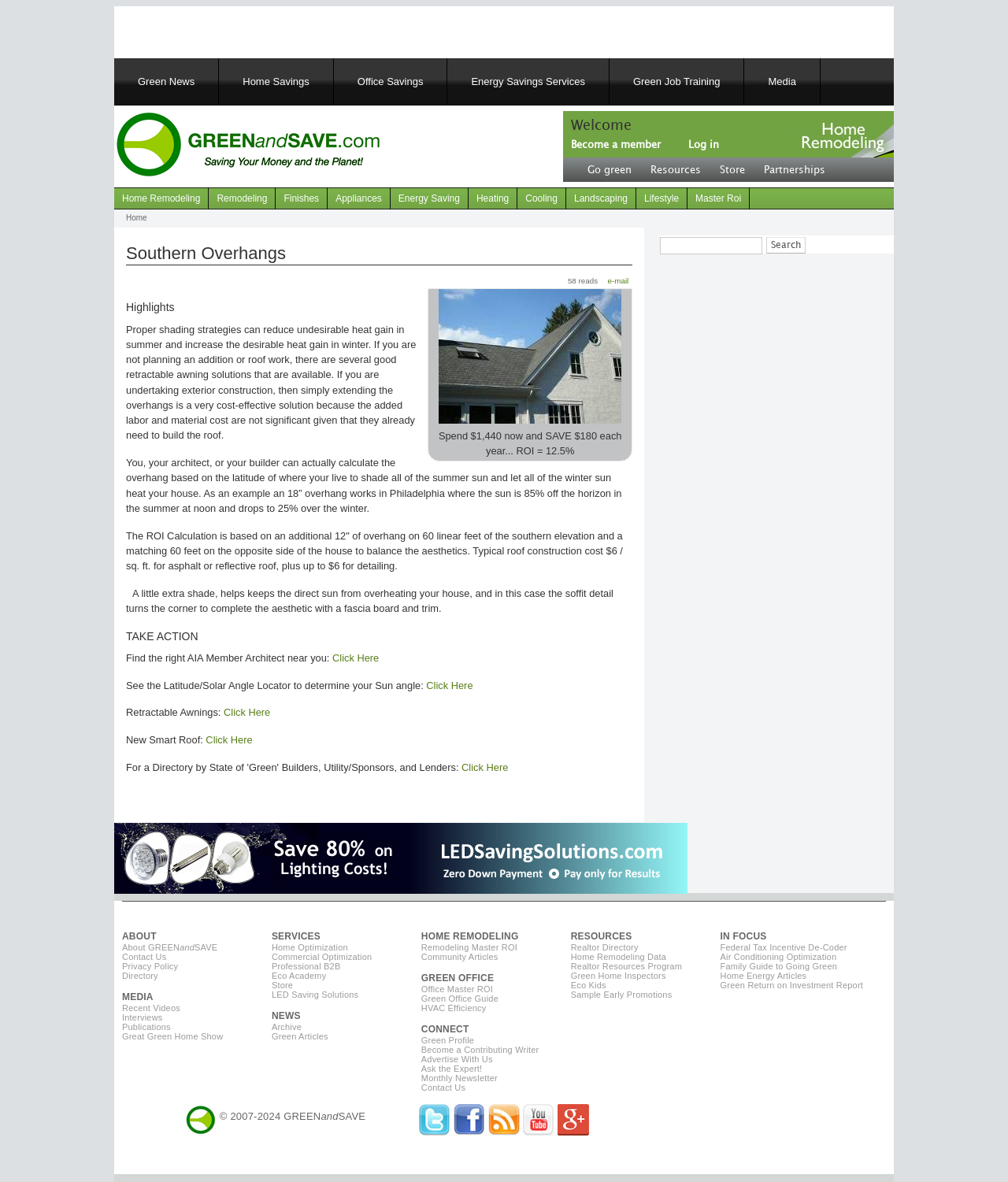What is the purpose of the 'Take Action' section?
Kindly offer a comprehensive and detailed response to the question.

I inferred the purpose of the 'Take Action' section by analyzing the links and text within it, which suggest that it is providing resources and tools for readers to take action related to the topic of Southern Overhangs.